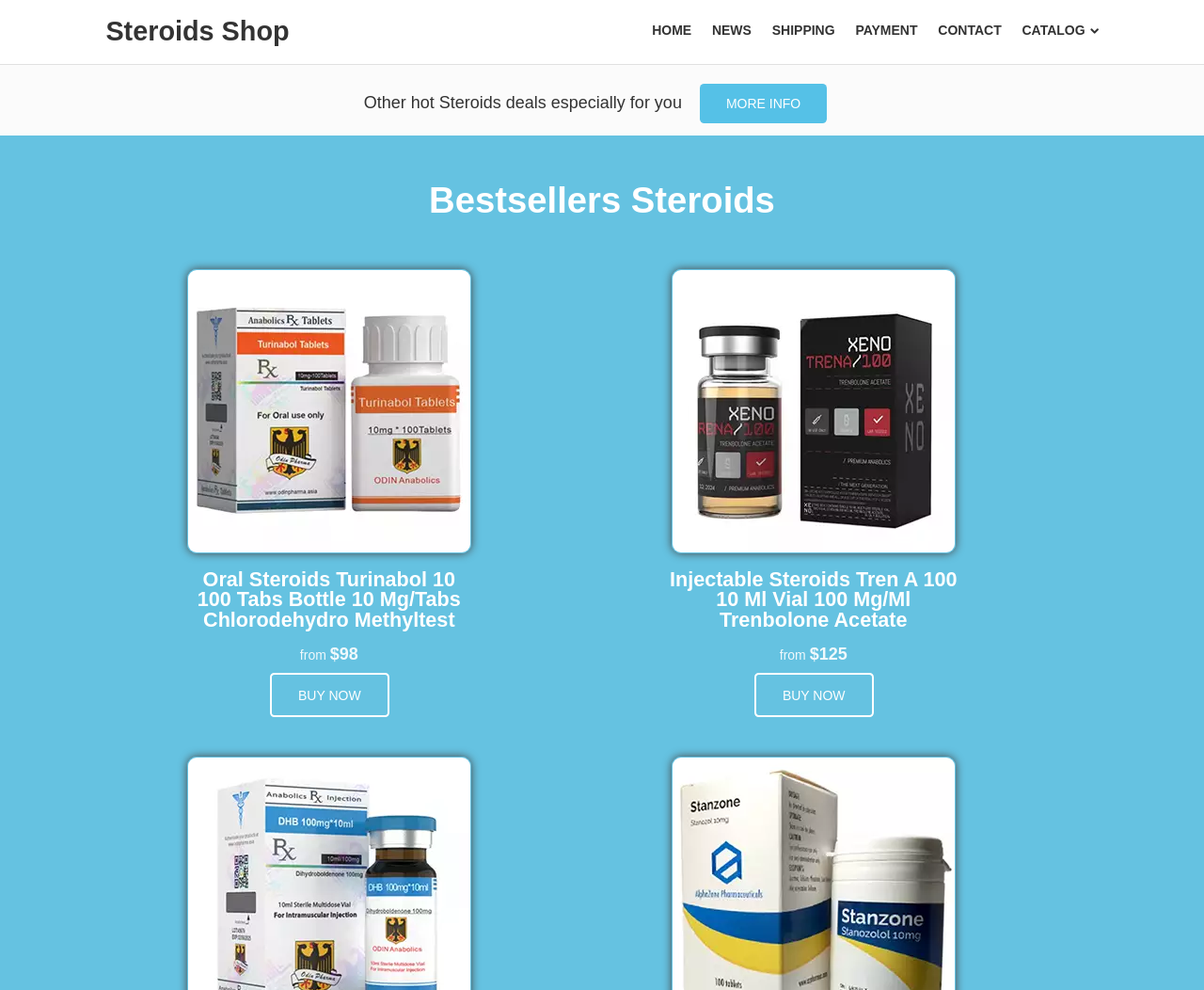Pinpoint the bounding box coordinates of the clickable area needed to execute the instruction: "Buy Injectable Steroids Tren A 100". The coordinates should be specified as four float numbers between 0 and 1, i.e., [left, top, right, bottom].

[0.627, 0.68, 0.725, 0.724]